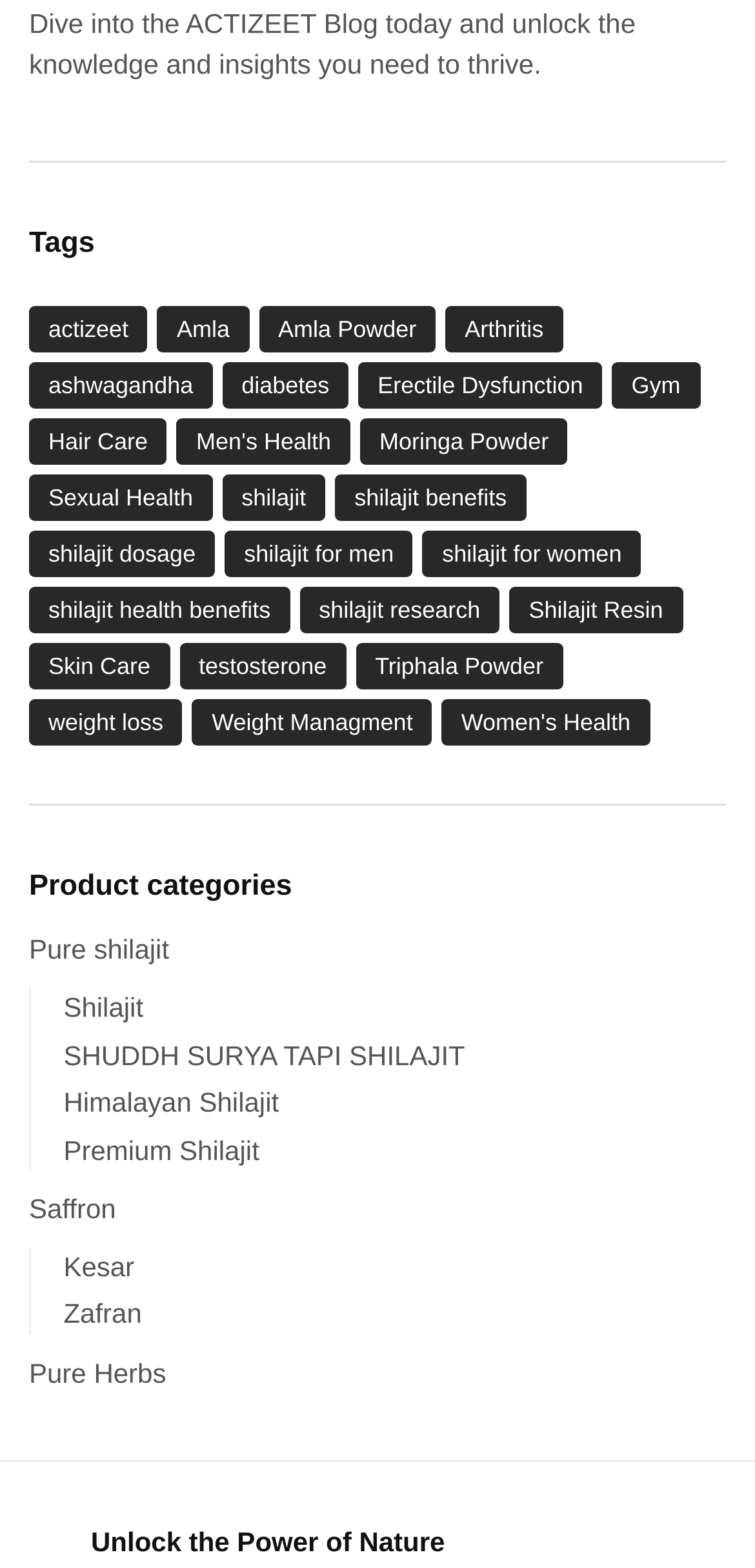What is the main topic of the blog?
Using the image as a reference, answer the question with a short word or phrase.

Health and wellness